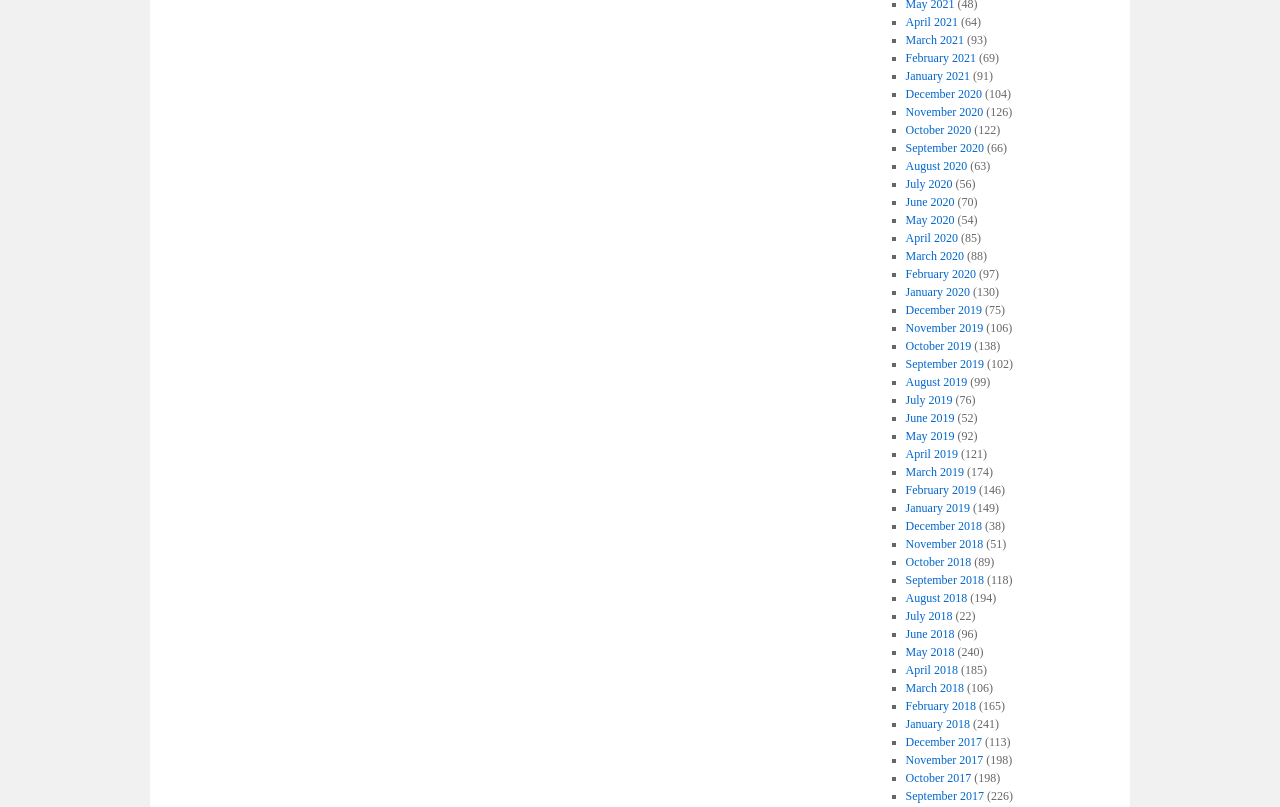Can you identify the bounding box coordinates of the clickable region needed to carry out this instruction: 'View January 2020'? The coordinates should be four float numbers within the range of 0 to 1, stated as [left, top, right, bottom].

[0.707, 0.353, 0.758, 0.371]